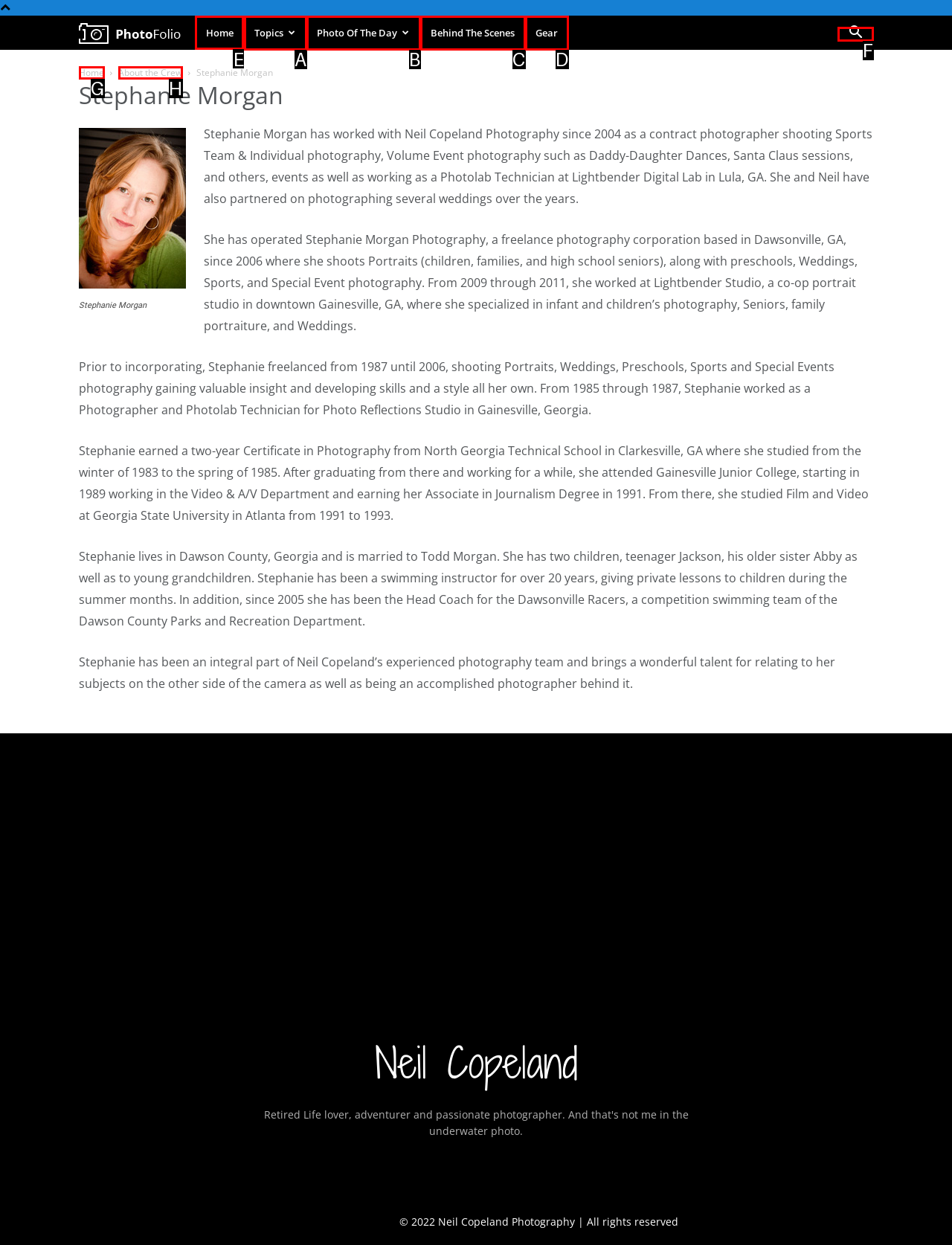For the task: Click on the 'Home' link, tell me the letter of the option you should click. Answer with the letter alone.

E